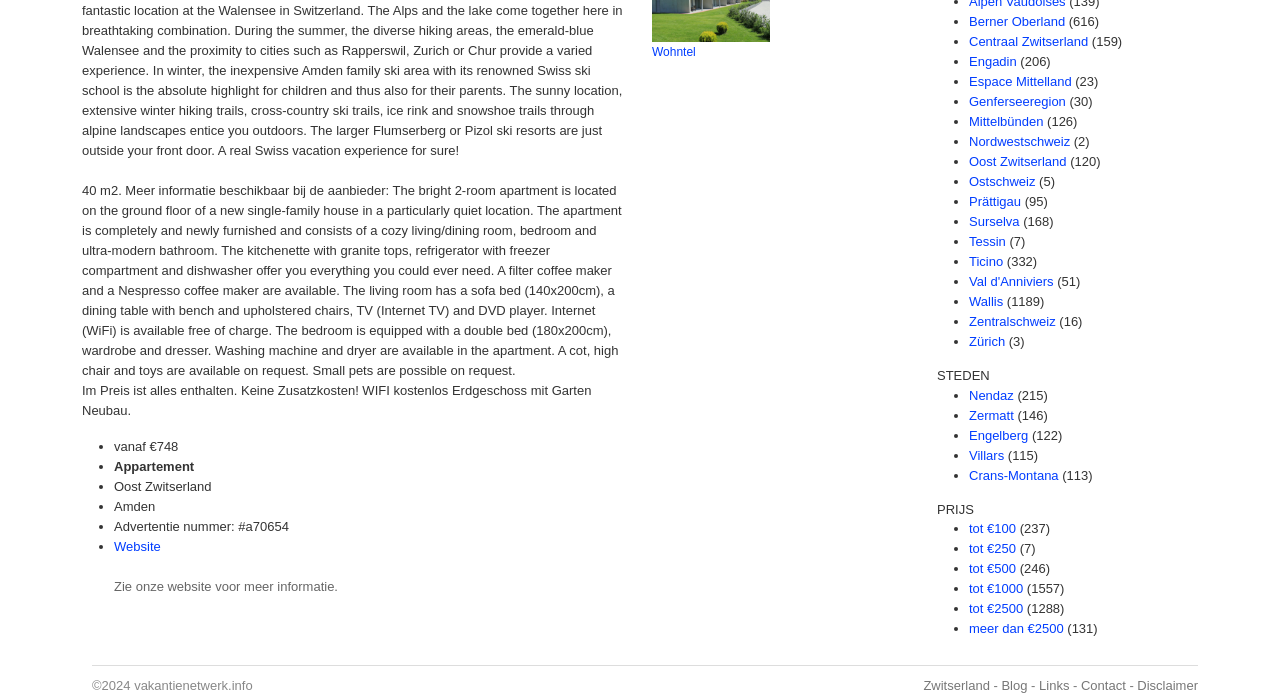Provide the bounding box coordinates of the HTML element this sentence describes: "meer dan €2500". The bounding box coordinates consist of four float numbers between 0 and 1, i.e., [left, top, right, bottom].

[0.757, 0.892, 0.831, 0.914]